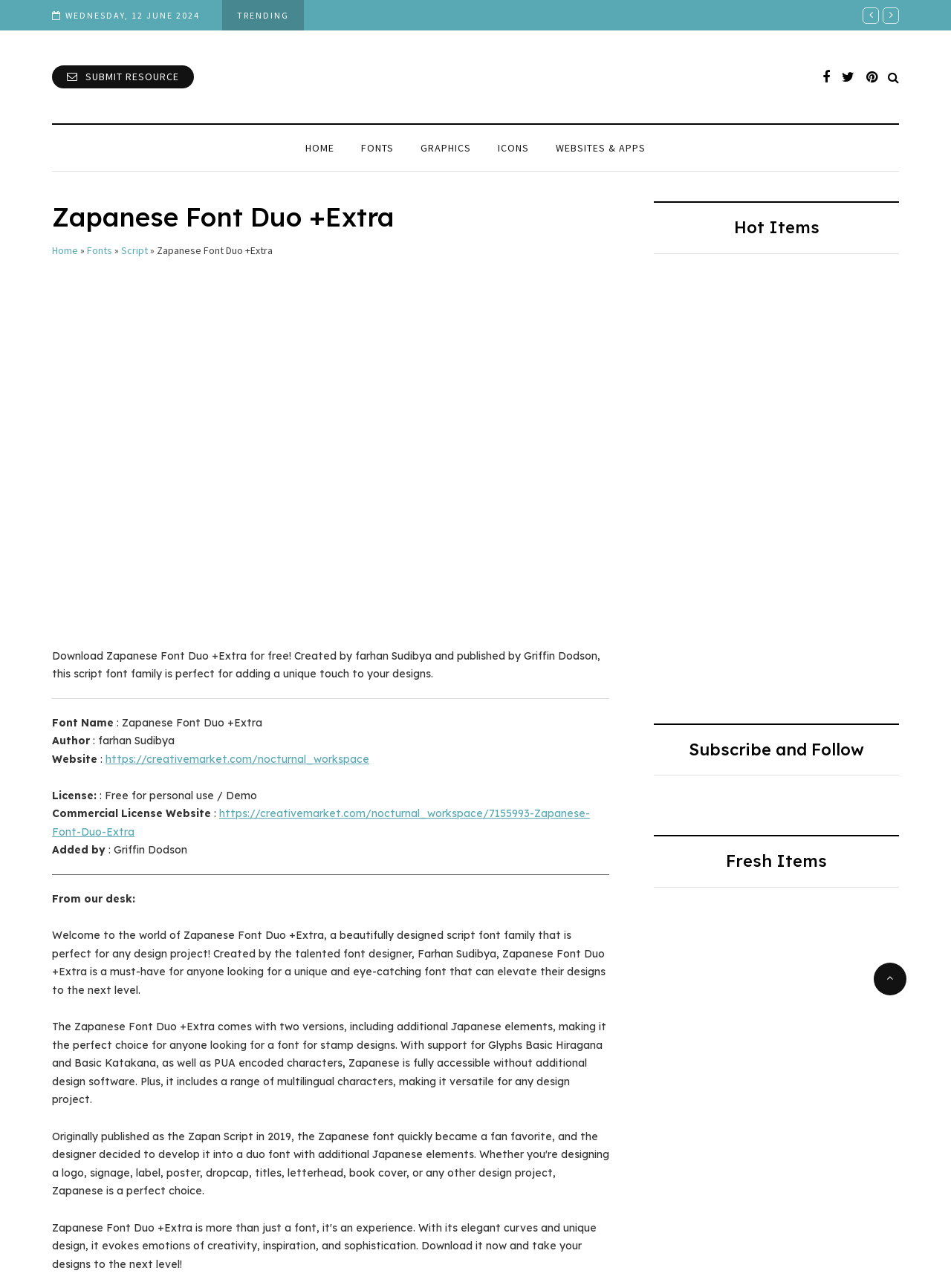Predict the bounding box of the UI element that fits this description: "Lighters Font".

[0.822, 0.942, 0.914, 0.956]